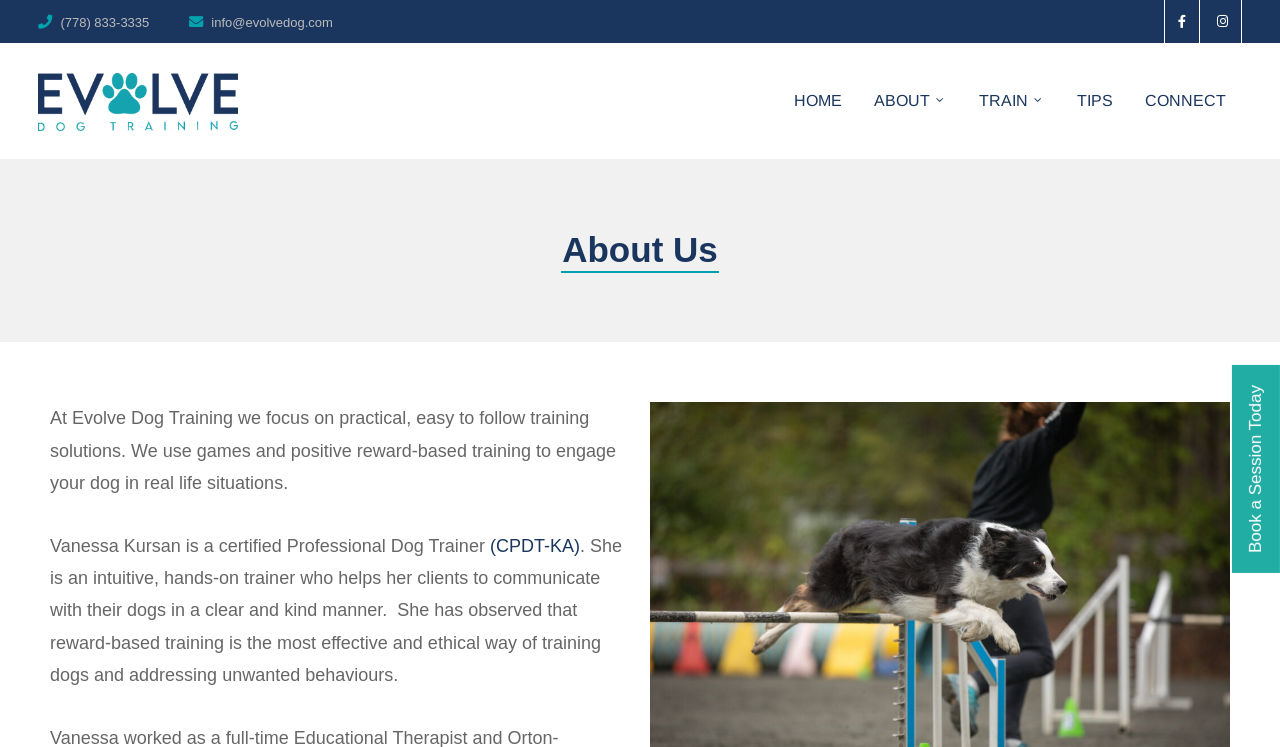Answer the following query with a single word or phrase:
Who is the certified Professional Dog Trainer at Evolve Dog Training?

Vanessa Kursan